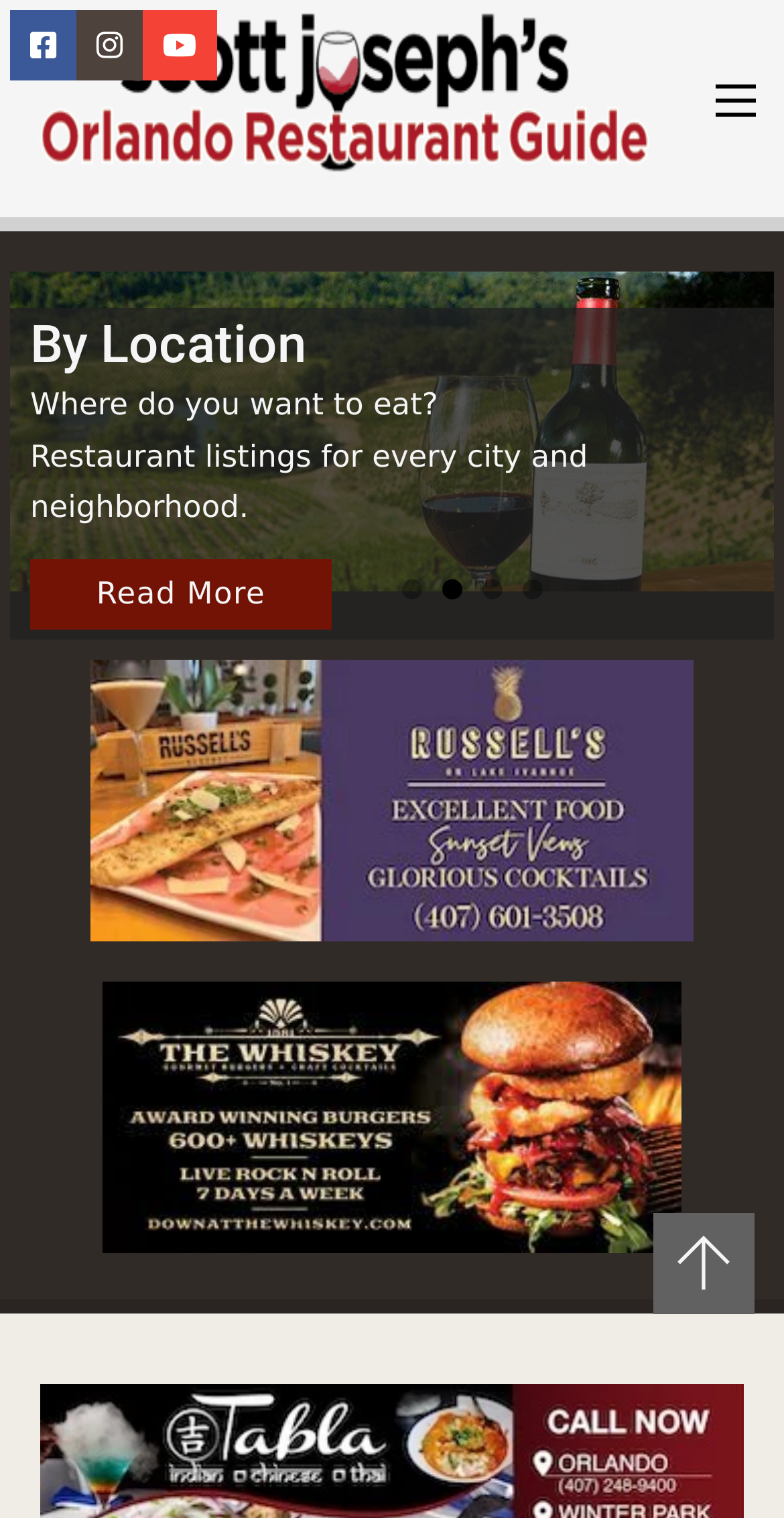Bounding box coordinates are specified in the format (top-left x, top-left y, bottom-right x, bottom-right y). All values are floating point numbers bounded between 0 and 1. Please provide the bounding box coordinate of the region this sentence describes: Read More

[0.038, 0.368, 0.423, 0.415]